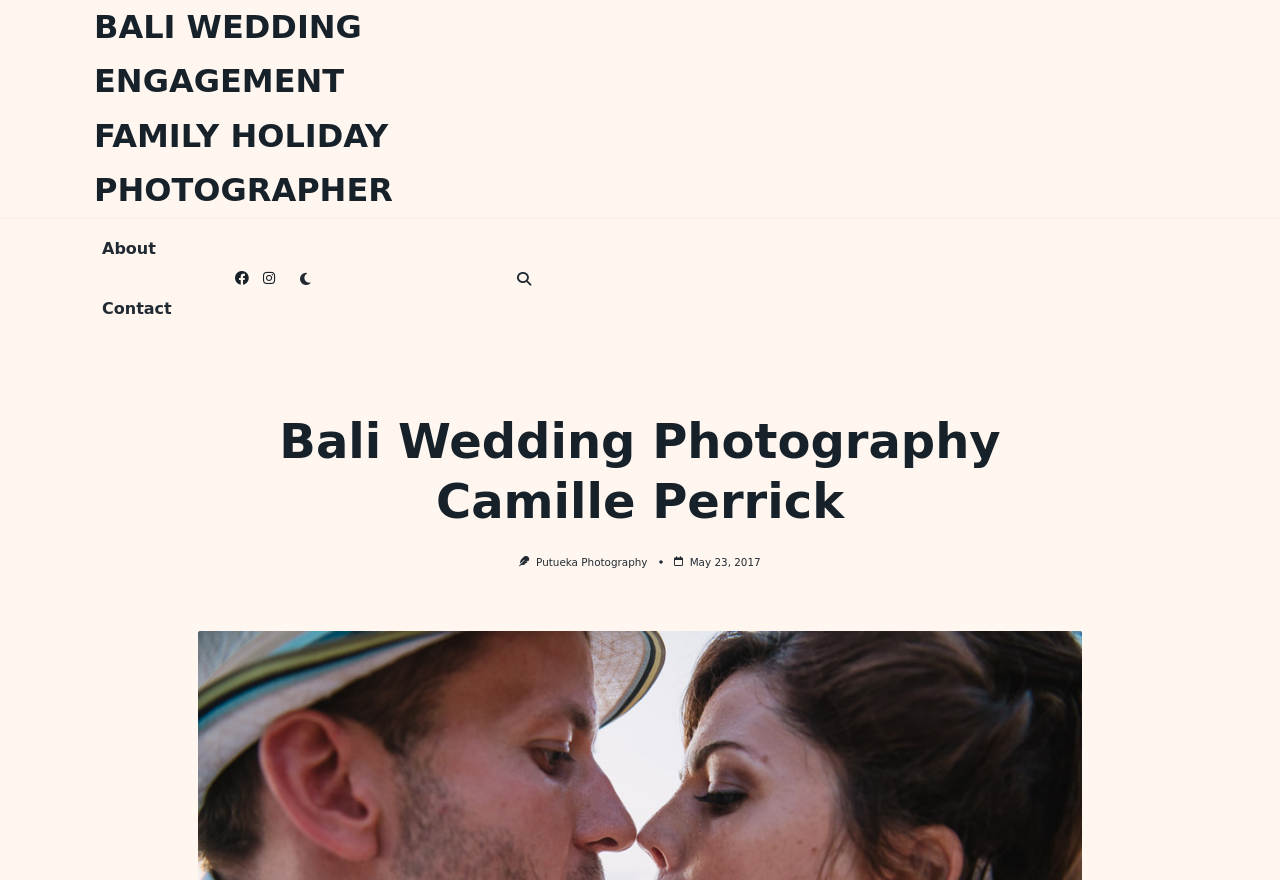How many social media links are there?
Please ensure your answer is as detailed and informative as possible.

I counted the number of social media links by looking at the icons, there are two links with icons '' and ''.